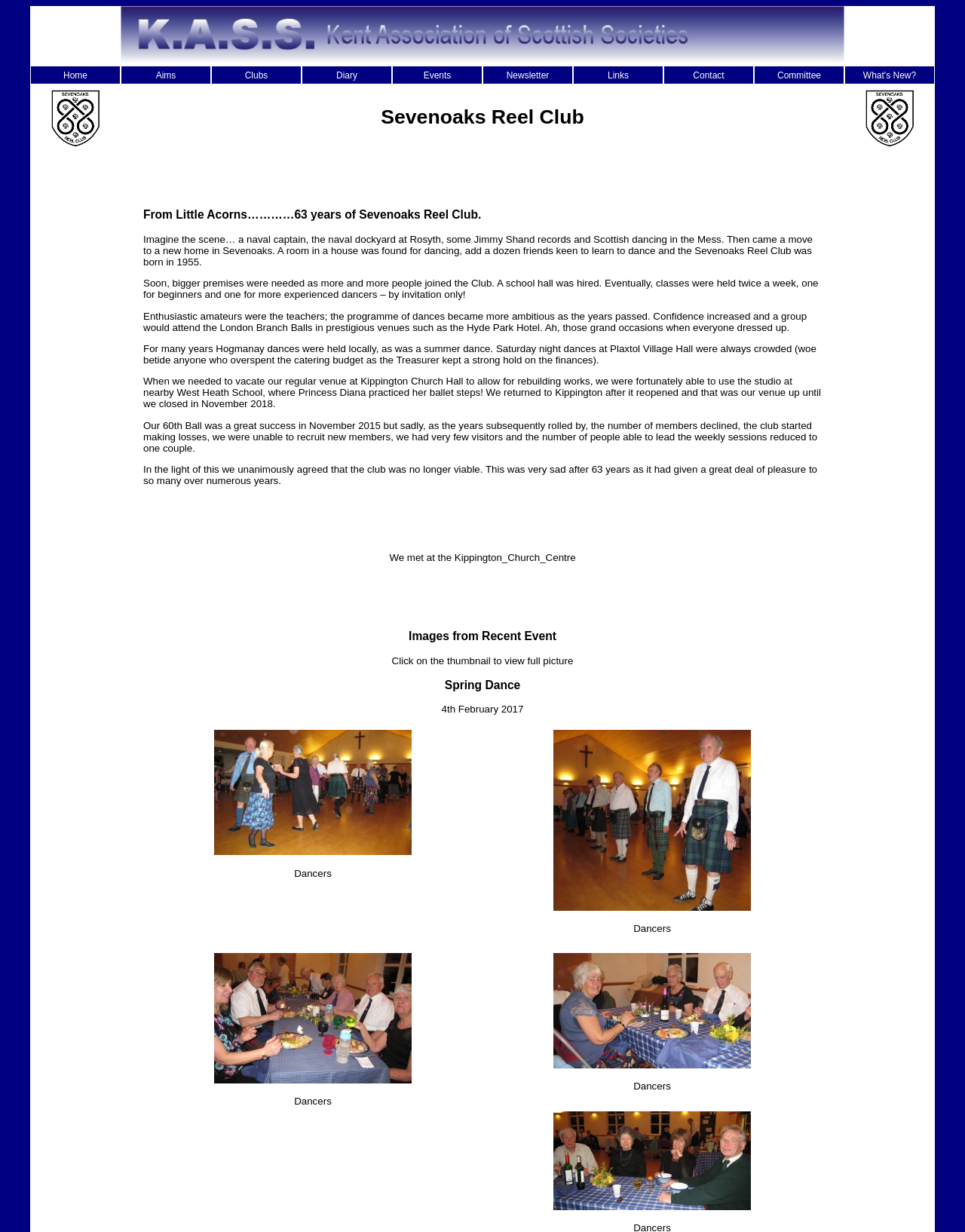Identify the bounding box coordinates necessary to click and complete the given instruction: "Open the 'Committee' page".

[0.781, 0.053, 0.875, 0.069]